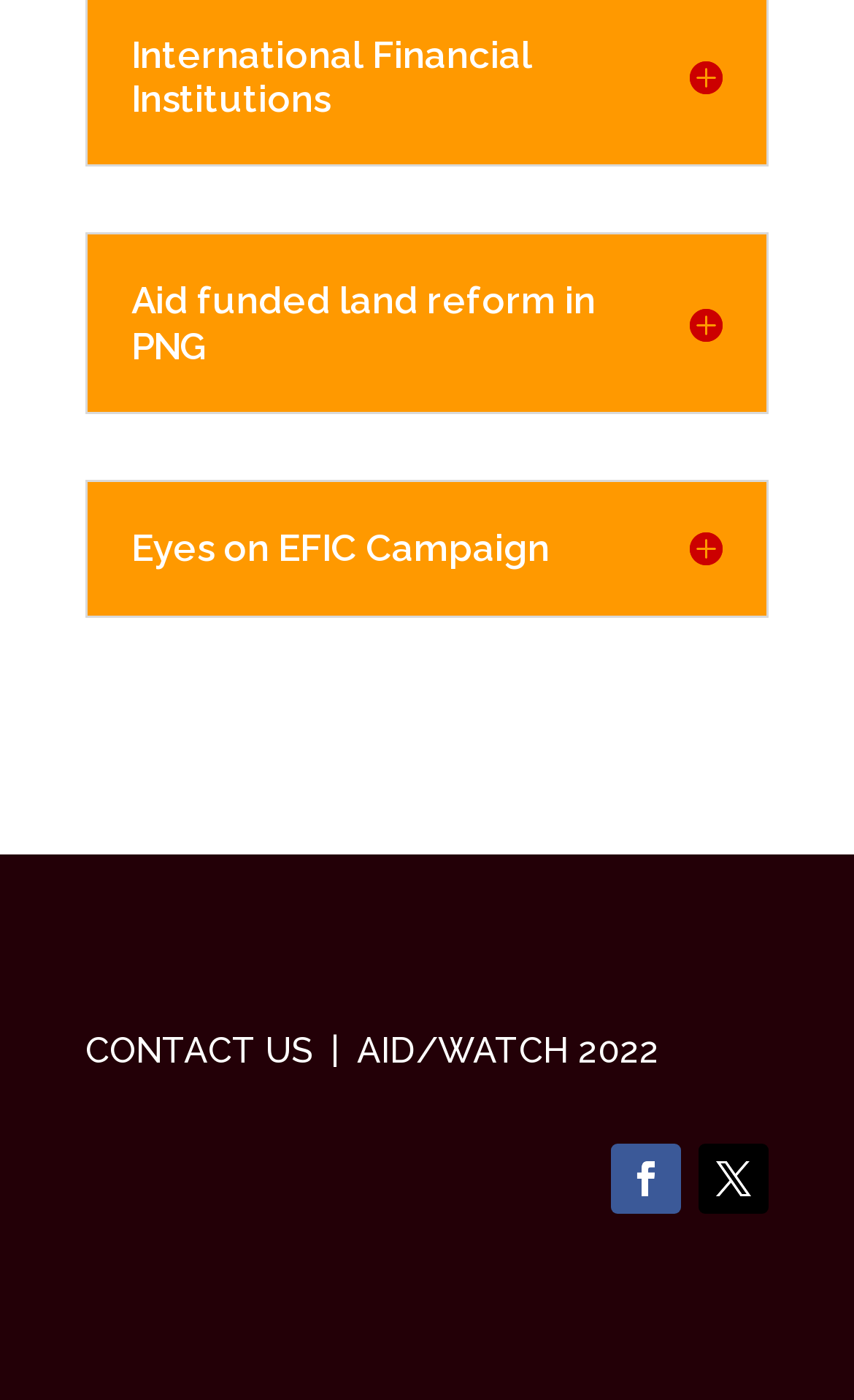Identify the bounding box coordinates for the UI element described as follows: CONTACT US. Use the format (top-left x, top-left y, bottom-right x, bottom-right y) and ensure all values are floating point numbers between 0 and 1.

[0.1, 0.735, 0.367, 0.765]